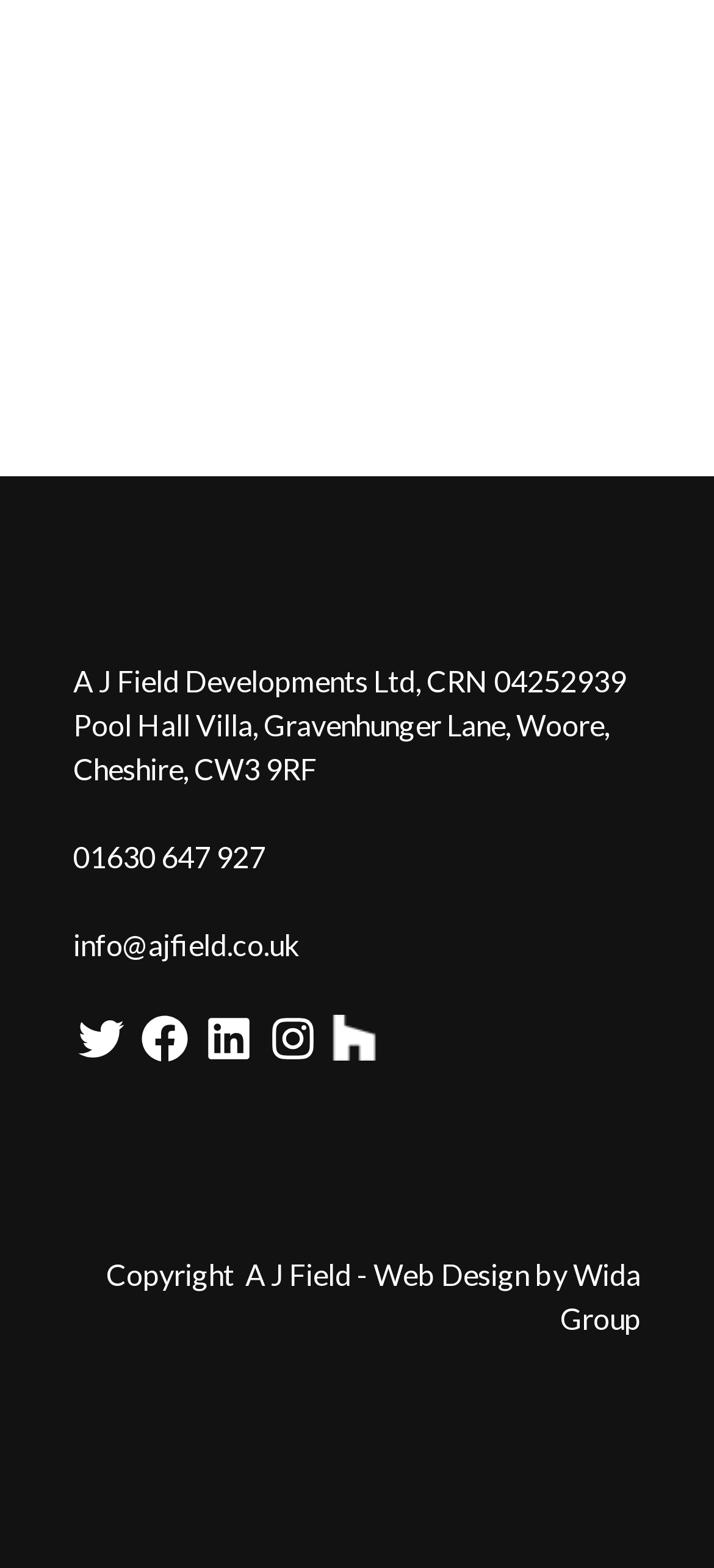What is the company name?
Look at the webpage screenshot and answer the question with a detailed explanation.

The company name is obtained from the StaticText element at the top of the webpage, which reads 'A J Field Developments Ltd, CRN 04252939'.